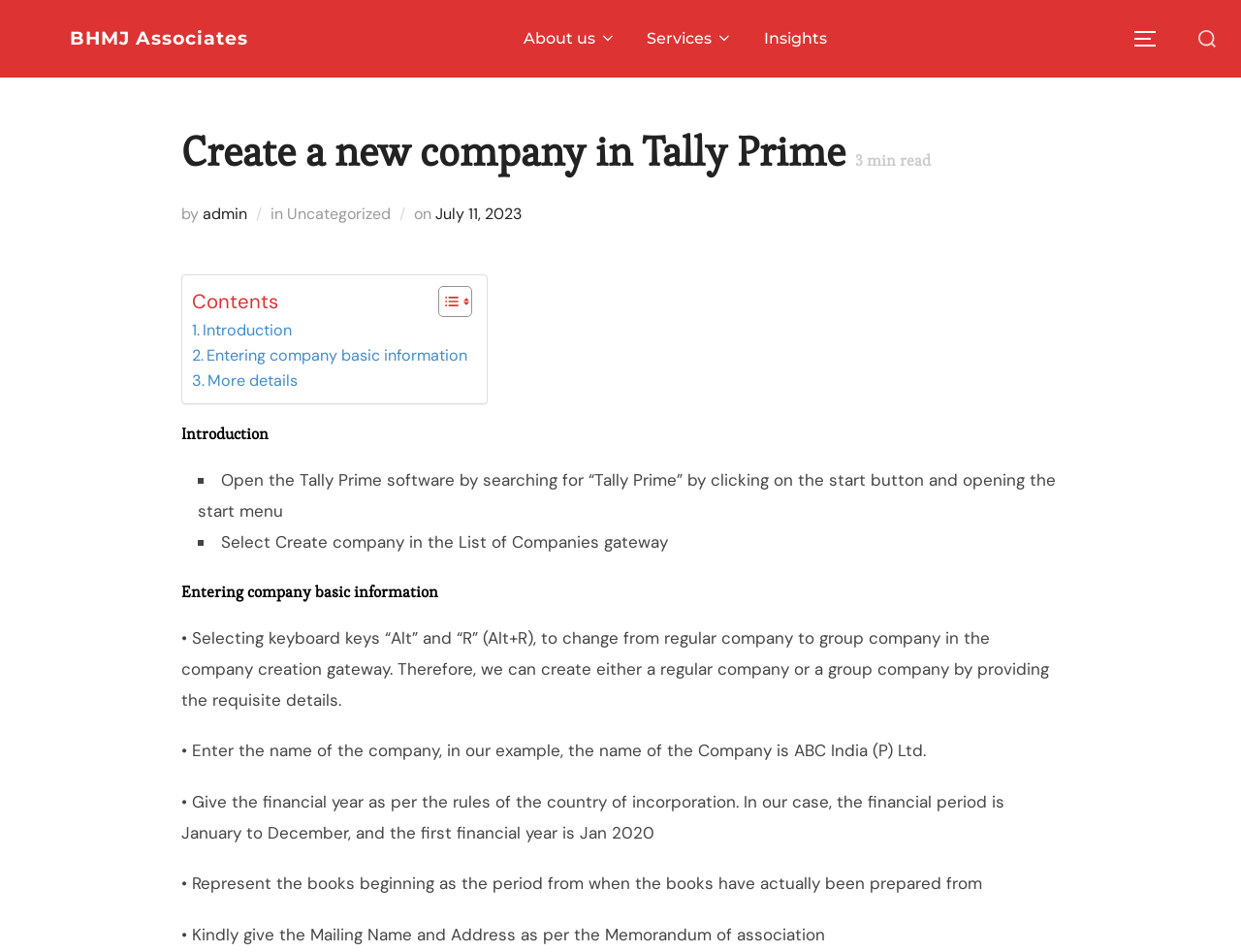What is the purpose of selecting 'Alt+R' keys?
Using the picture, provide a one-word or short phrase answer.

To change company type